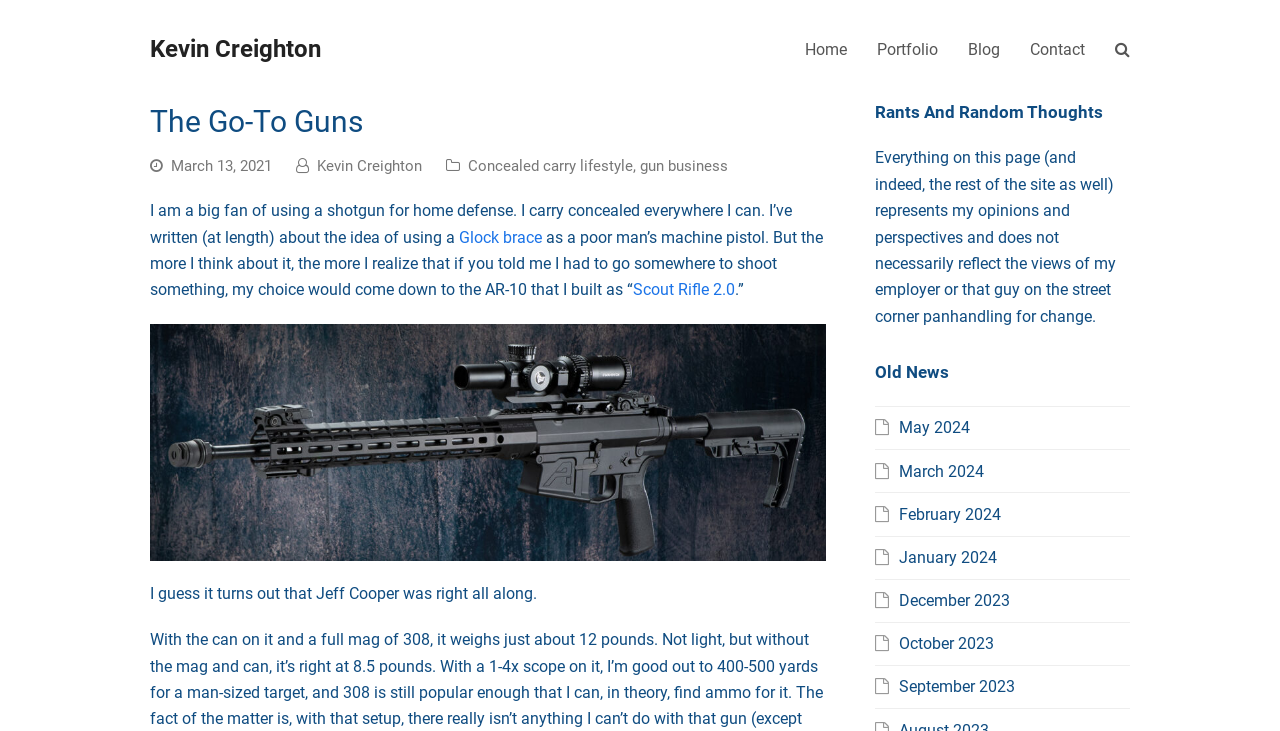Please give a succinct answer using a single word or phrase:
What is the category of the blog post?

Rants And Random Thoughts